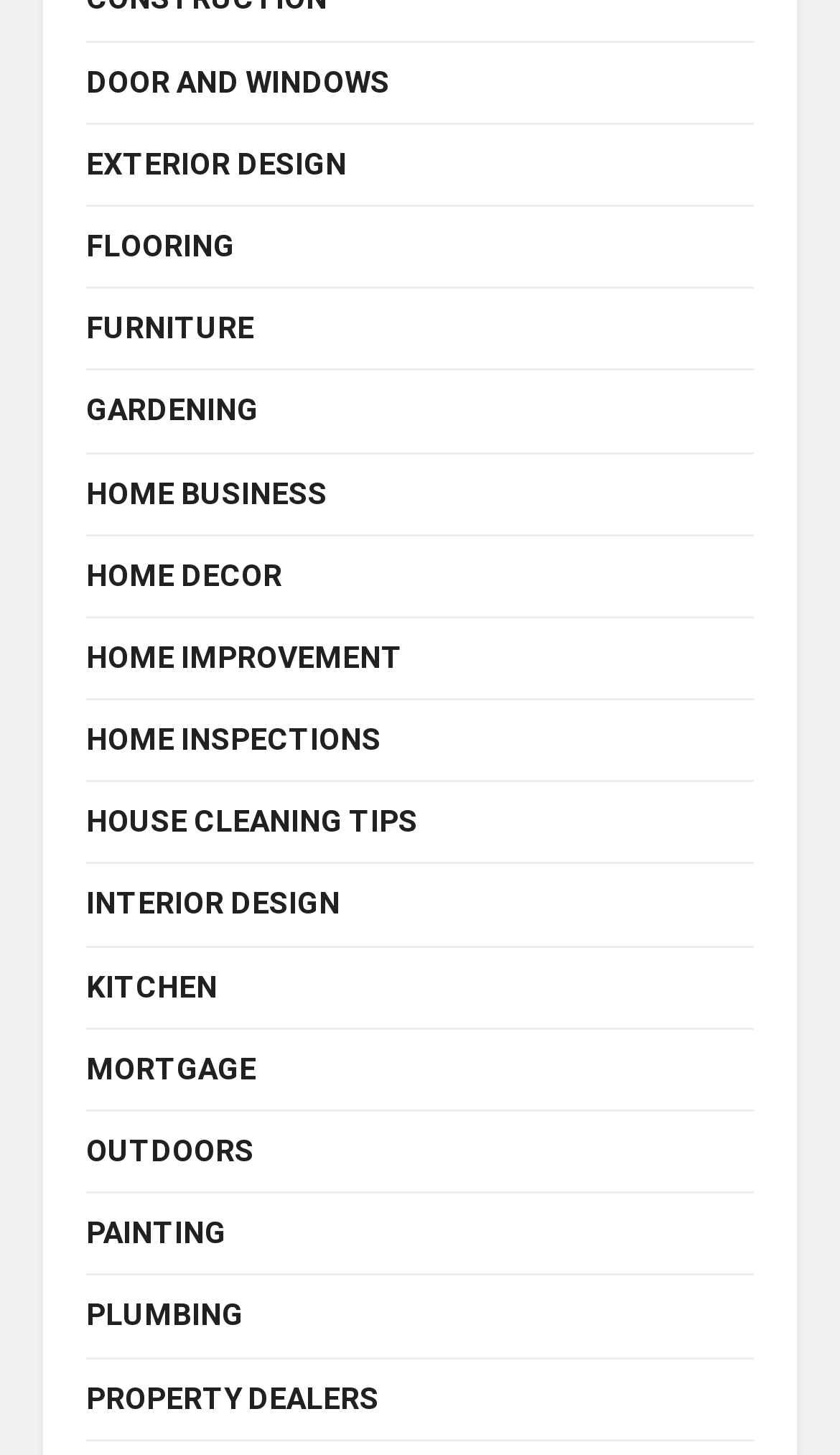Determine the bounding box coordinates of the clickable element to achieve the following action: 'explore FURNITURE options'. Provide the coordinates as four float values between 0 and 1, formatted as [left, top, right, bottom].

[0.103, 0.207, 0.303, 0.245]